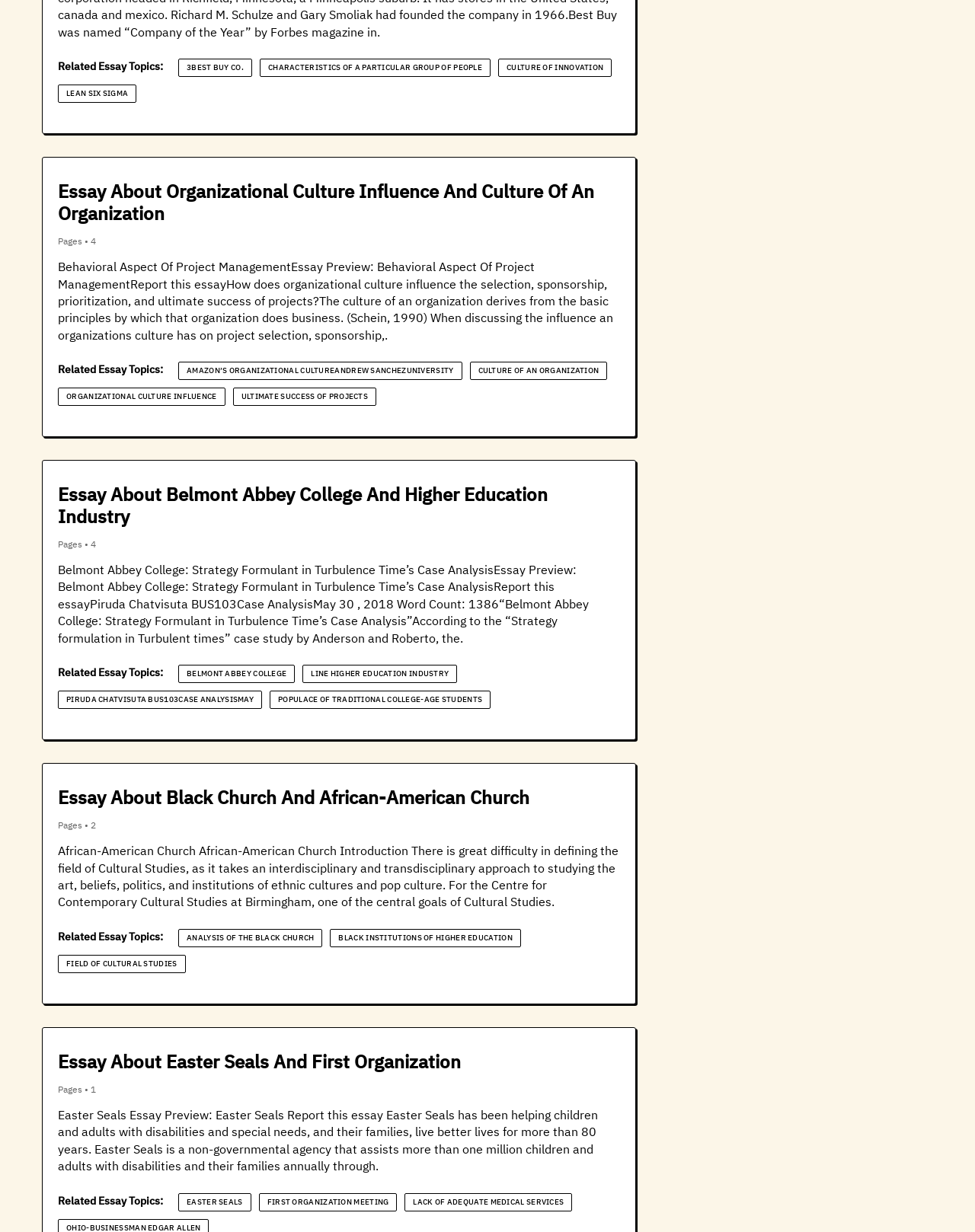Please identify the bounding box coordinates of the area I need to click to accomplish the following instruction: "Click on 'CULTURE OF AN ORGANIZATION'".

[0.49, 0.297, 0.614, 0.305]